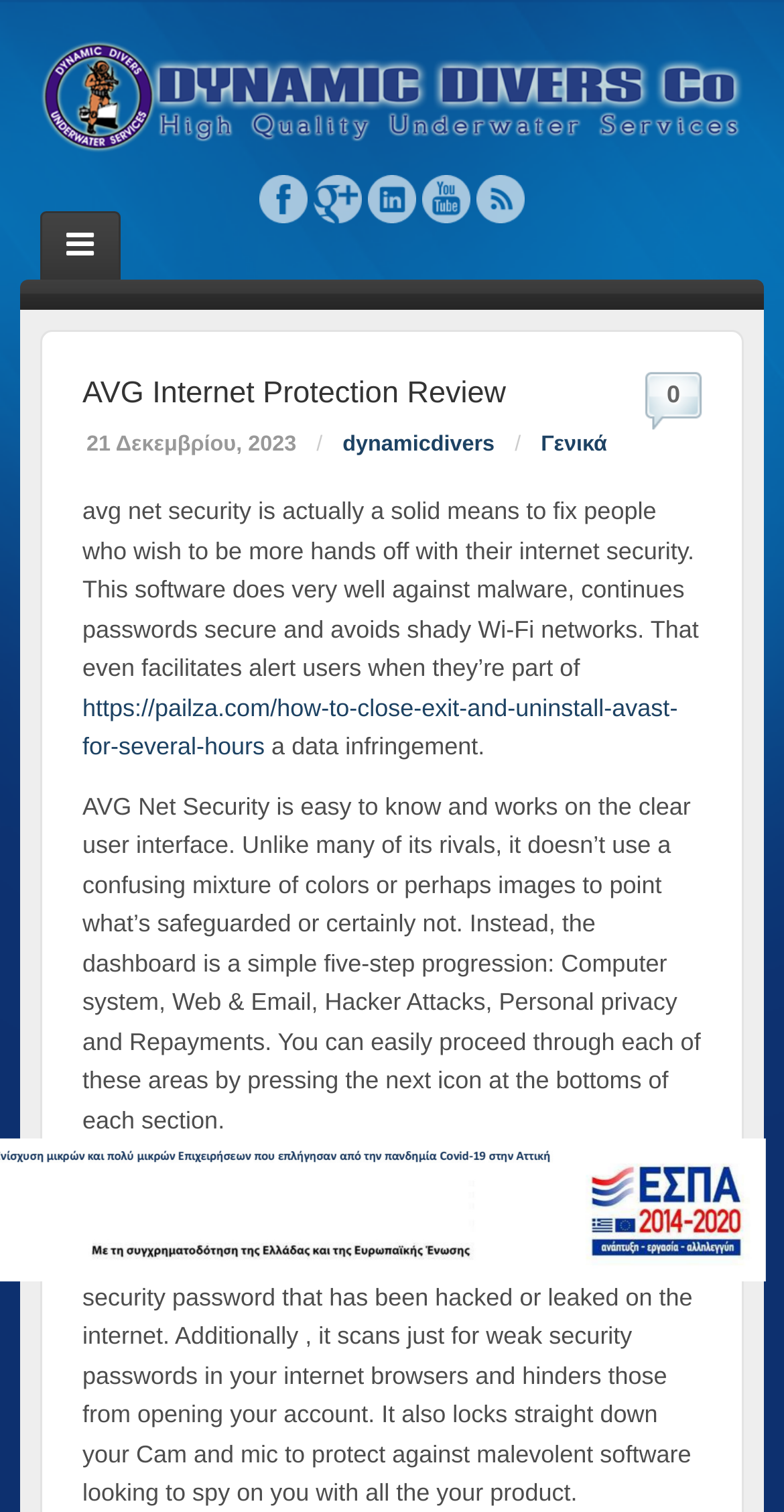Could you locate the bounding box coordinates for the section that should be clicked to accomplish this task: "Visit the Dynamic Divers - Underwater Services homepage".

[0.051, 0.054, 0.949, 0.072]